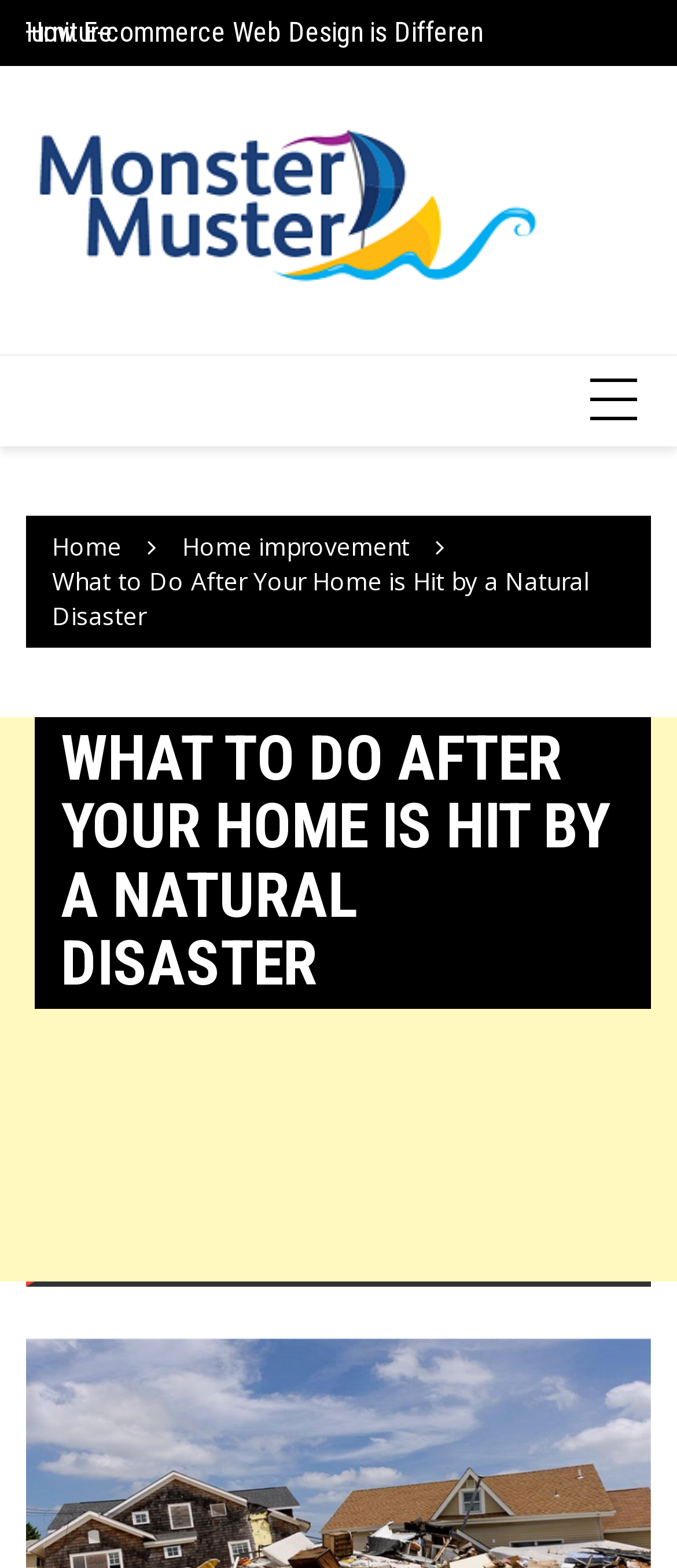What is the title or heading displayed on the webpage?

WHAT TO DO AFTER YOUR HOME IS HIT BY A NATURAL DISASTER